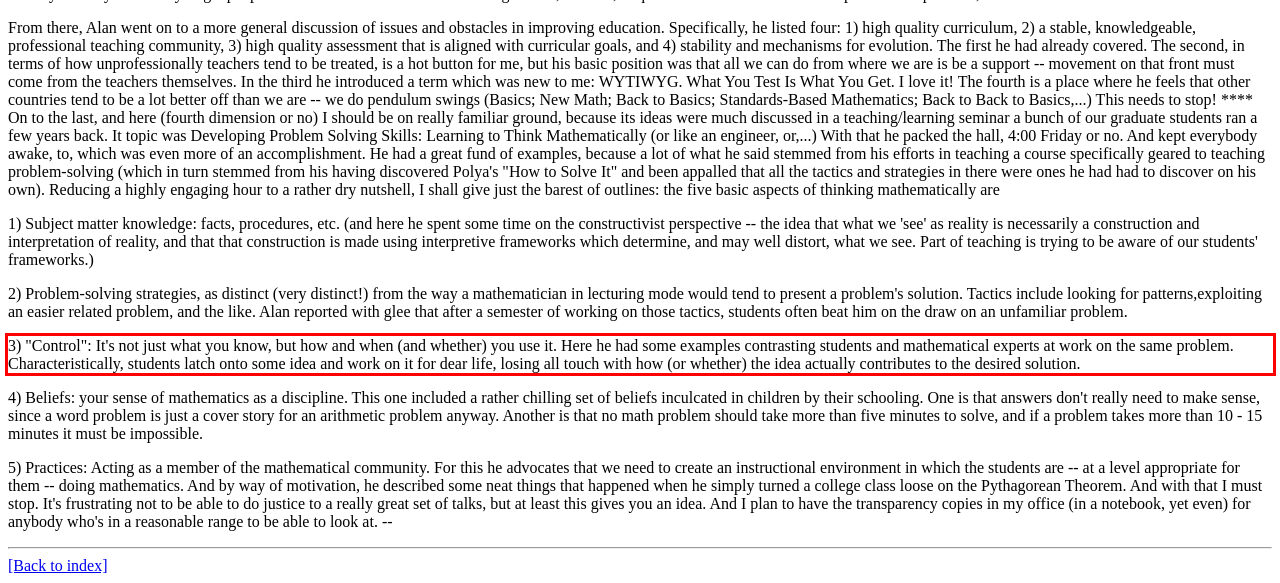Look at the provided screenshot of the webpage and perform OCR on the text within the red bounding box.

3) "Control": It's not just what you know, but how and when (and whether) you use it. Here he had some examples contrasting students and mathematical experts at work on the same problem. Characteristically, students latch onto some idea and work on it for dear life, losing all touch with how (or whether) the idea actually contributes to the desired solution.